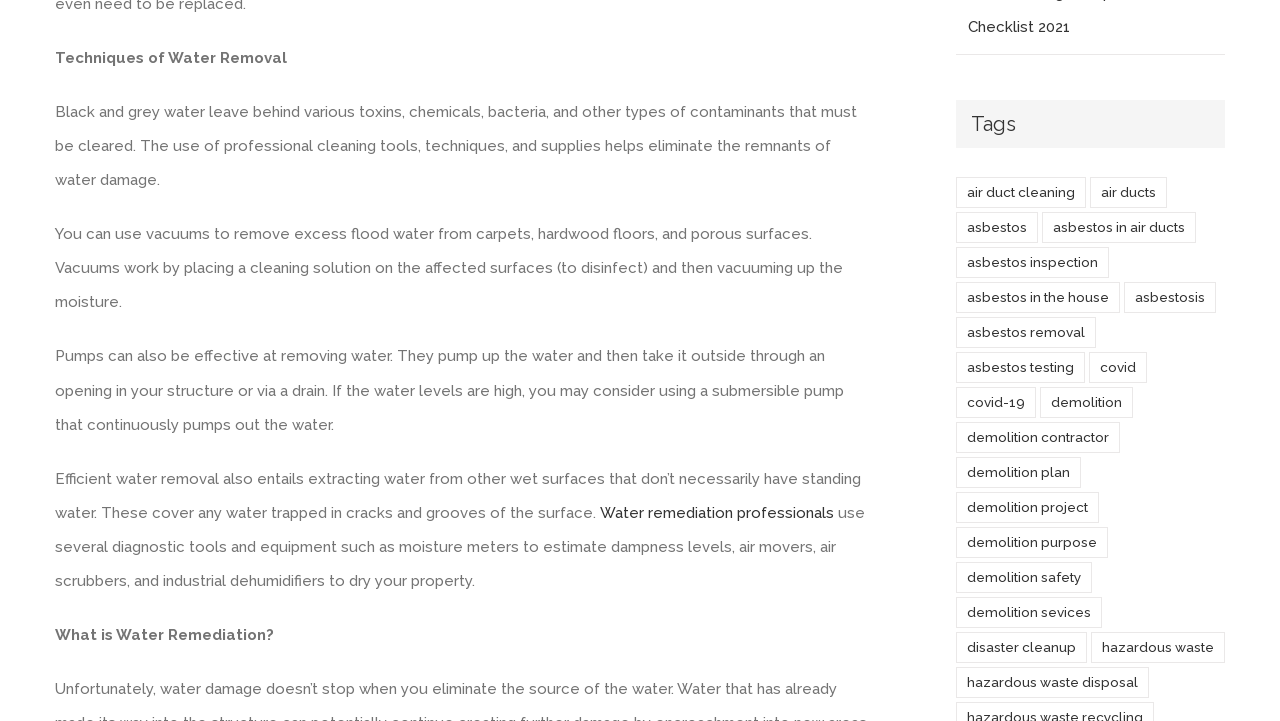Locate the bounding box coordinates of the clickable part needed for the task: "Click on 'disaster cleanup'".

[0.747, 0.877, 0.849, 0.92]